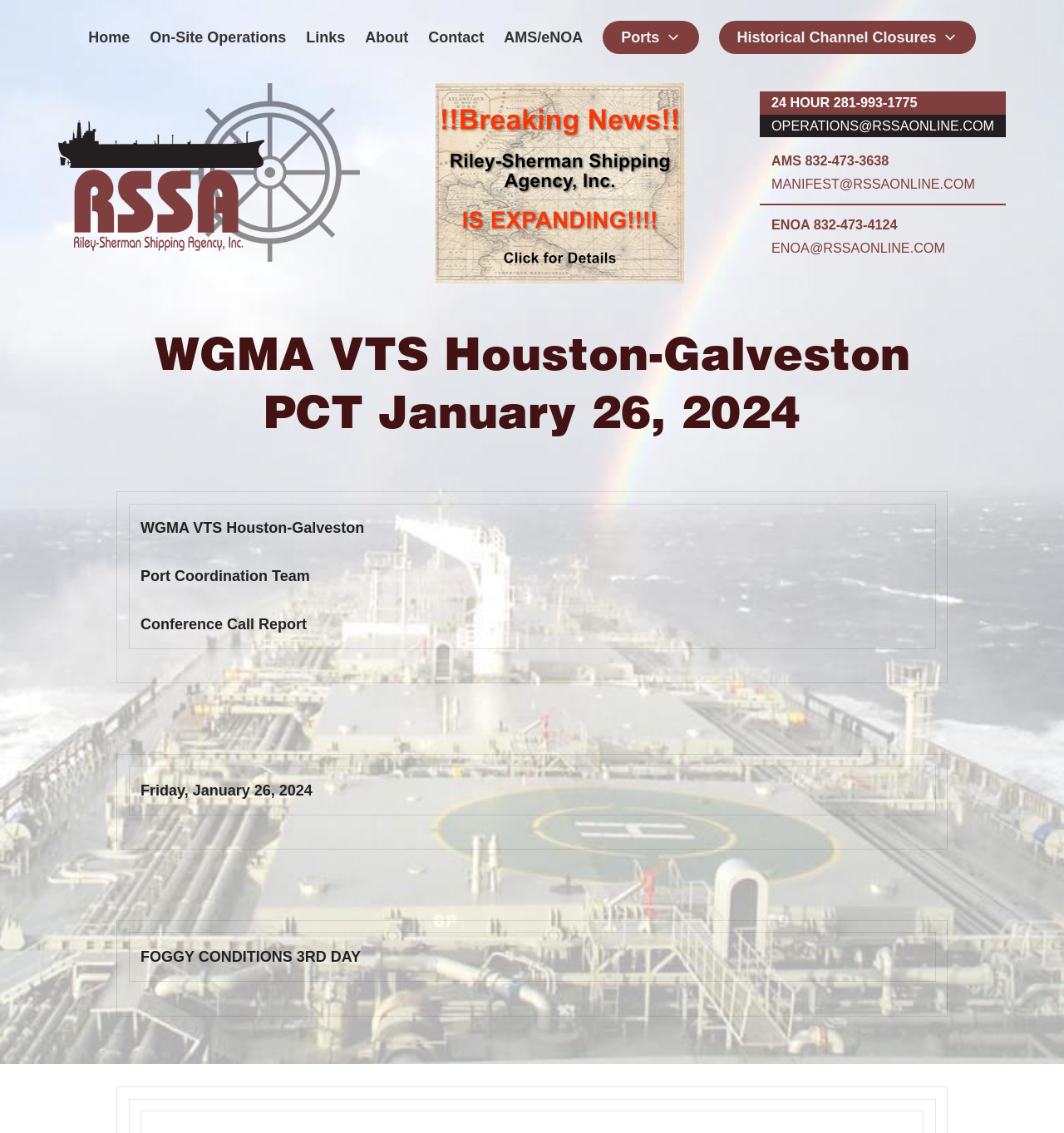Generate the title text from the webpage.

WGMA VTS Houston-Galveston PCT January 26, 2024